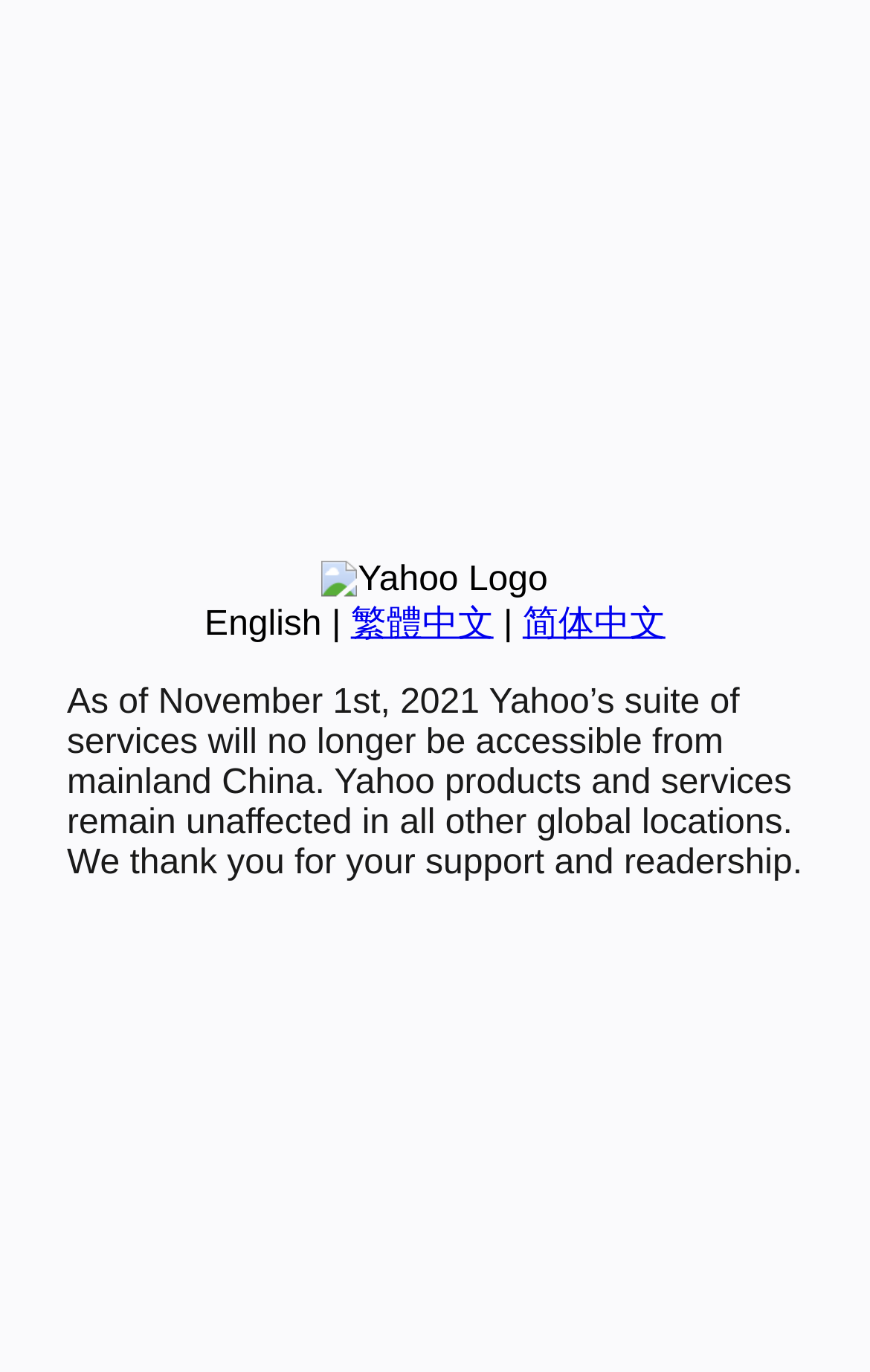Bounding box coordinates are given in the format (top-left x, top-left y, bottom-right x, bottom-right y). All values should be floating point numbers between 0 and 1. Provide the bounding box coordinate for the UI element described as: 简体中文

[0.601, 0.441, 0.765, 0.469]